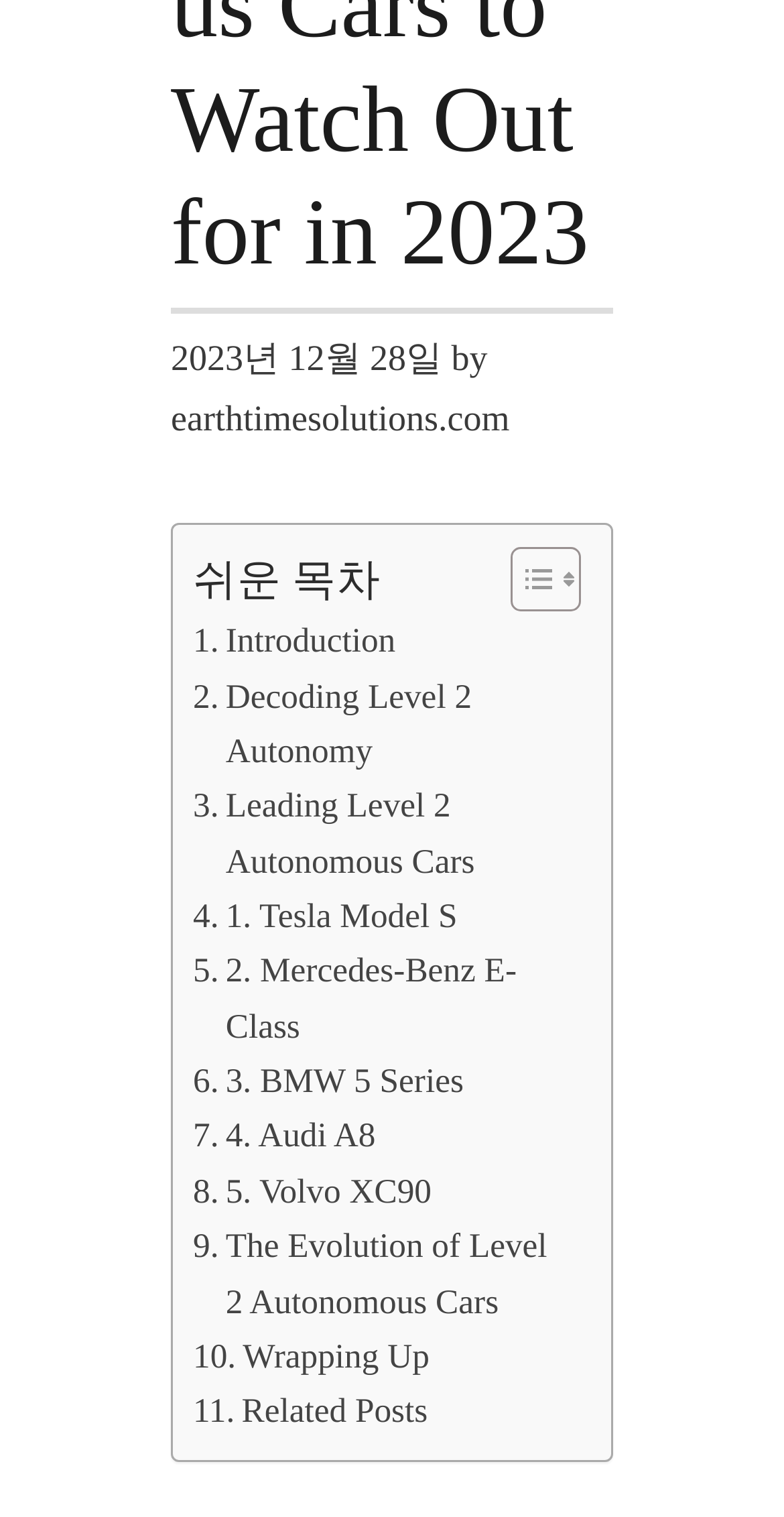Give a one-word or phrase response to the following question: What is the last section of the article?

Wrapping Up